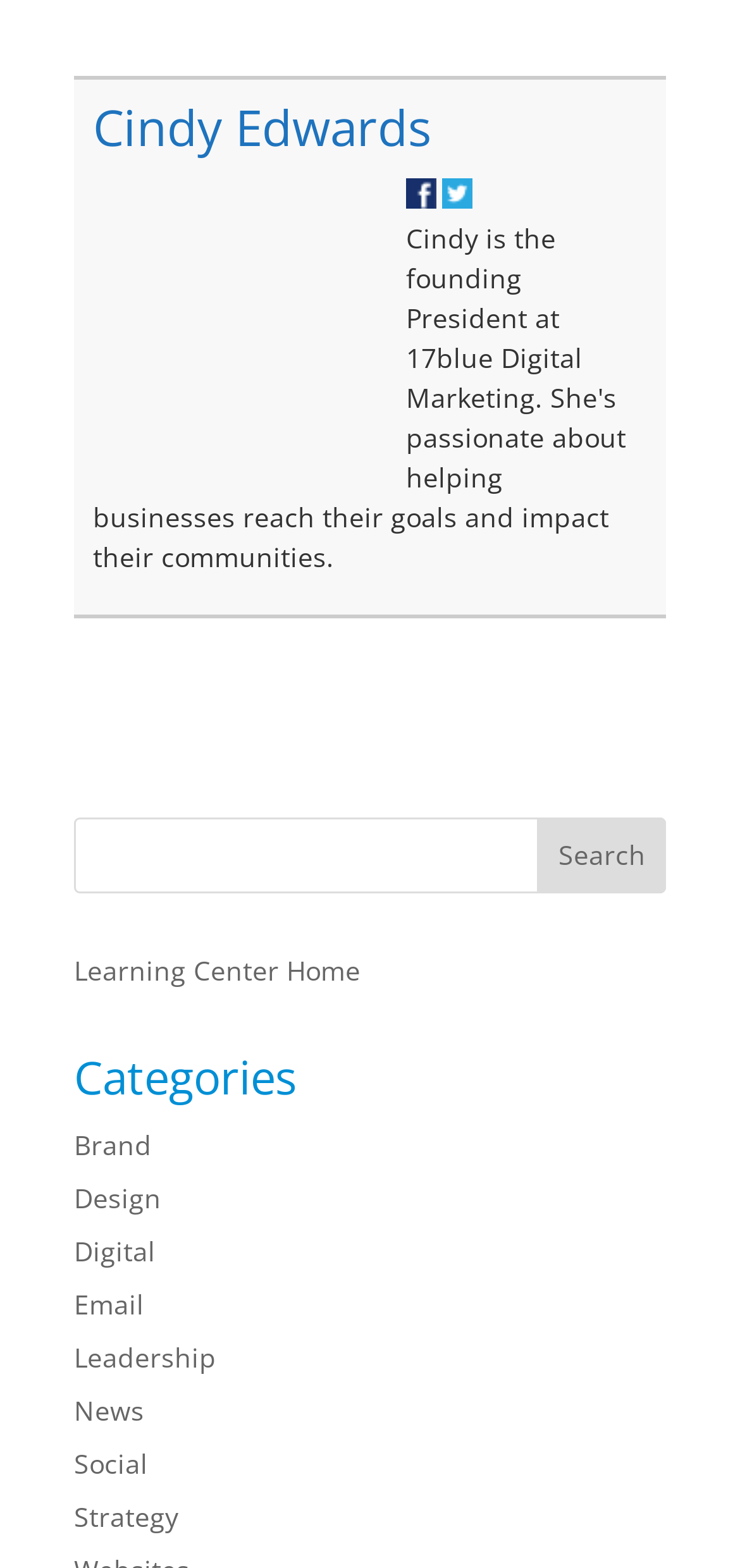Provide your answer in a single word or phrase: 
What is the purpose of the textbox?

Search